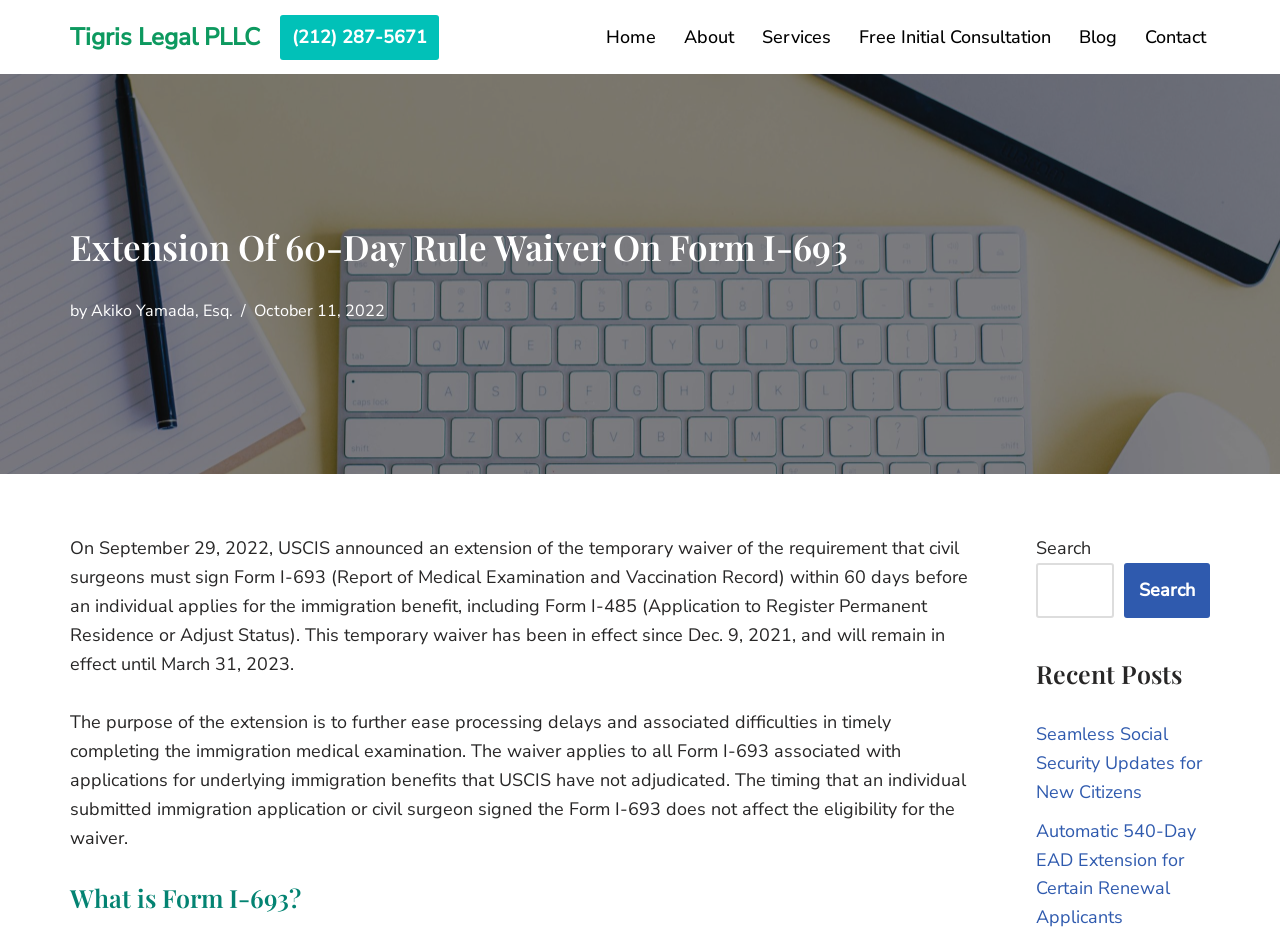Who announced the extension?
Carefully examine the image and provide a detailed answer to the question.

According to the webpage, USCIS announced an extension of the temporary waiver of the requirement that civil surgeons must sign Form I-693 within 60 days before an individual applies for the immigration benefit.